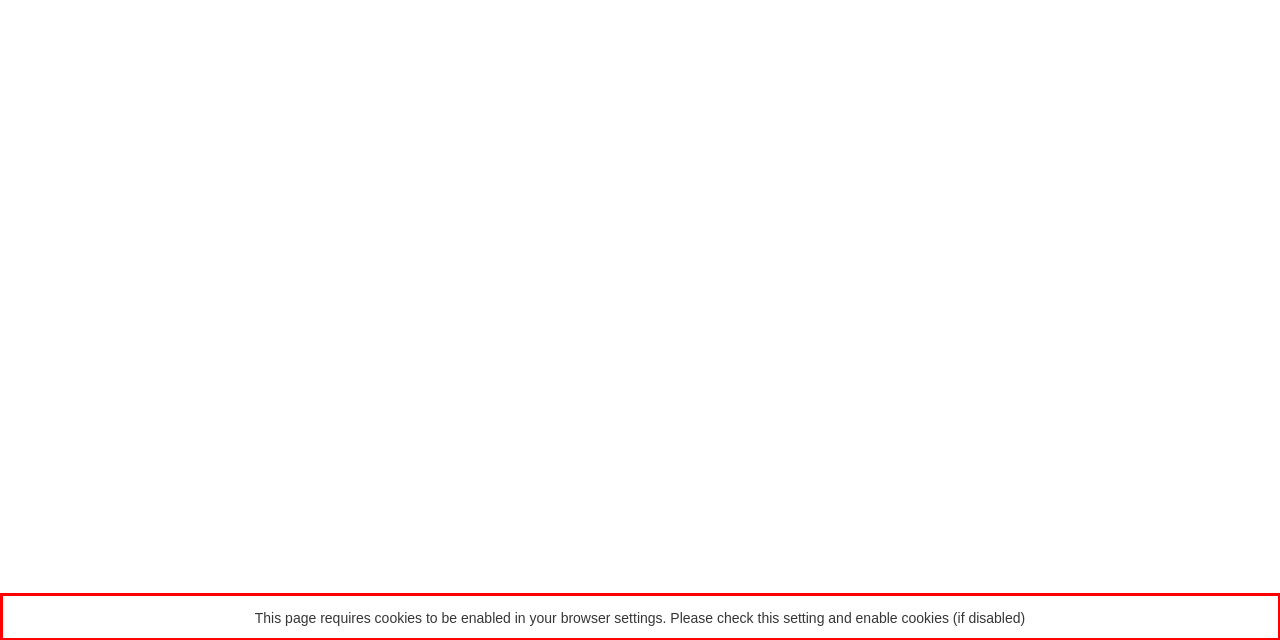Observe the screenshot of the webpage, locate the red bounding box, and extract the text content within it.

This page requires cookies to be enabled in your browser settings. Please check this setting and enable cookies (if disabled)